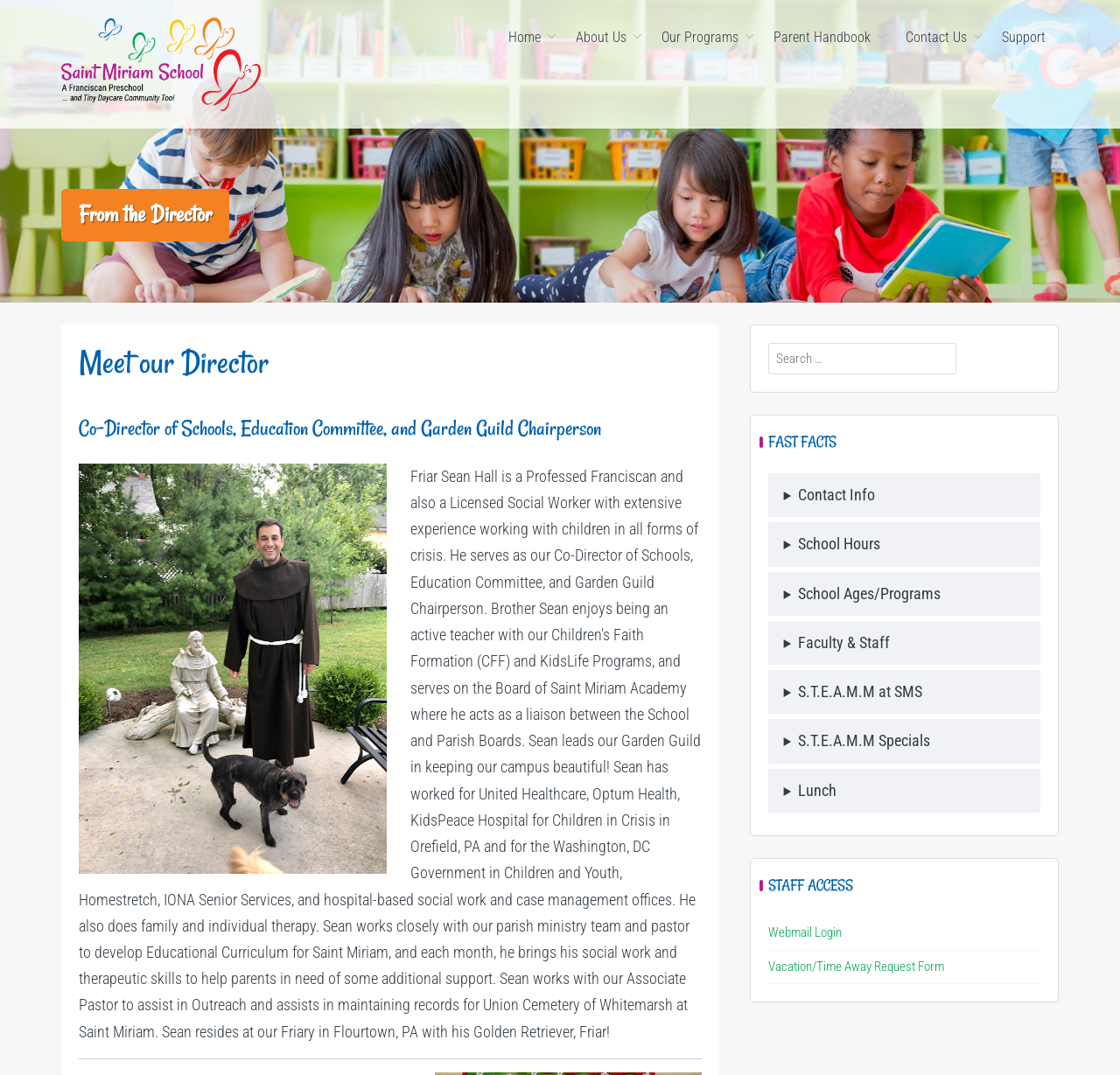What is the name of the program mentioned in the FAST FACTS section?
Look at the image and respond with a single word or a short phrase.

S.T.E.A.M.M